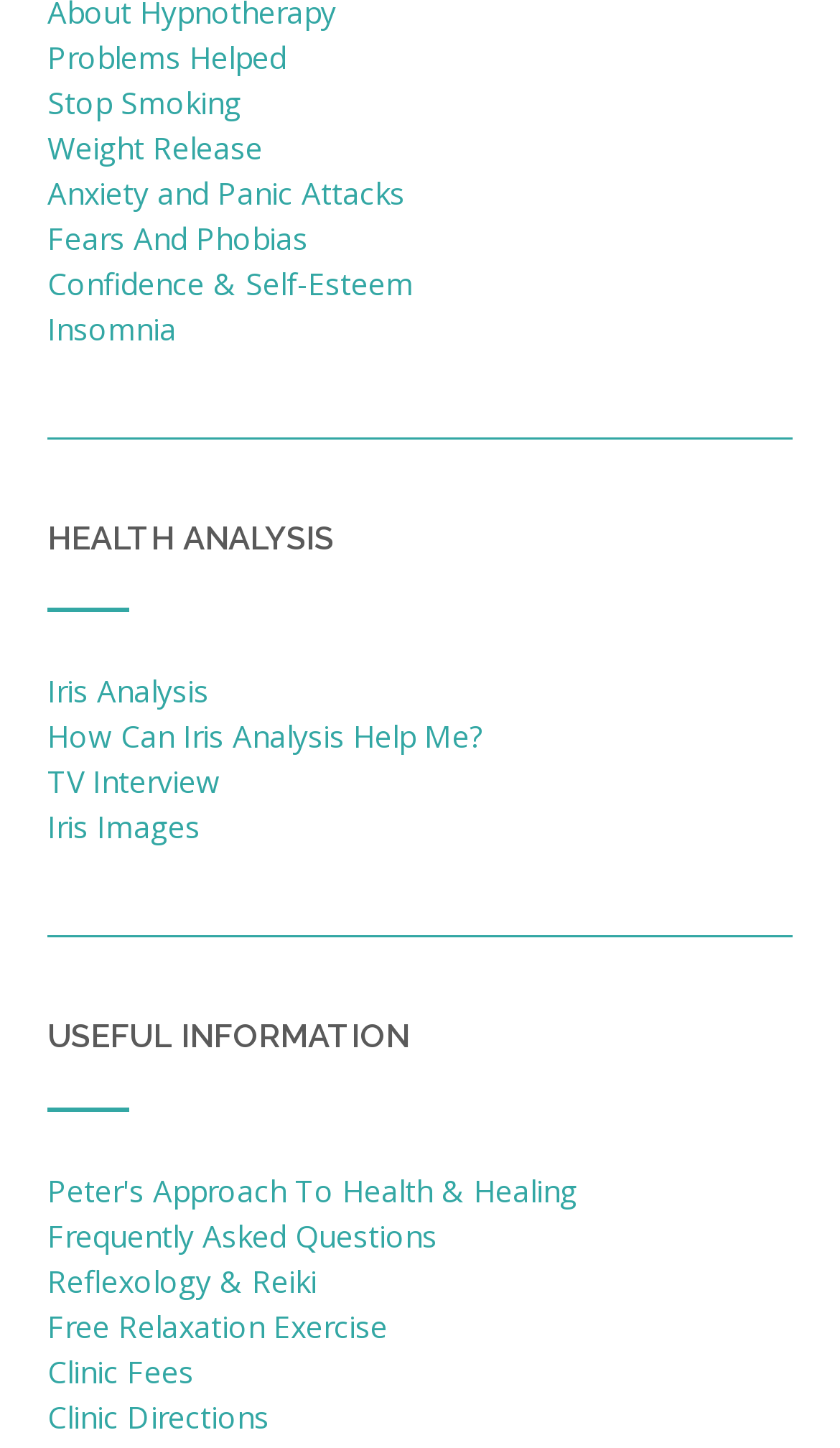Given the webpage screenshot and the description, determine the bounding box coordinates (top-left x, top-left y, bottom-right x, bottom-right y) that define the location of the UI element matching this description: Anxiety and Panic Attacks

[0.056, 0.118, 0.482, 0.147]